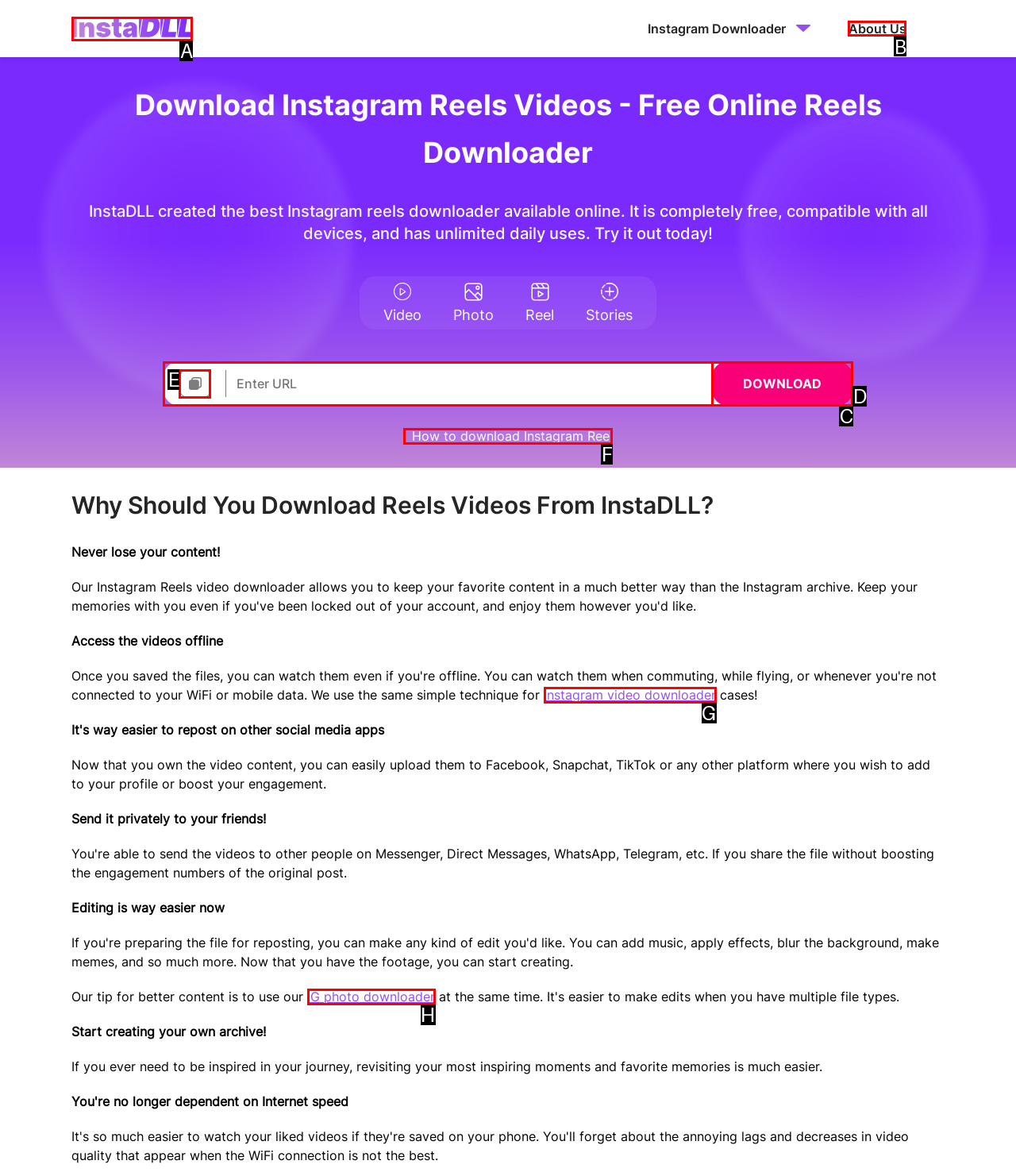Identify the correct letter of the UI element to click for this task: Click the About Us link
Respond with the letter from the listed options.

B